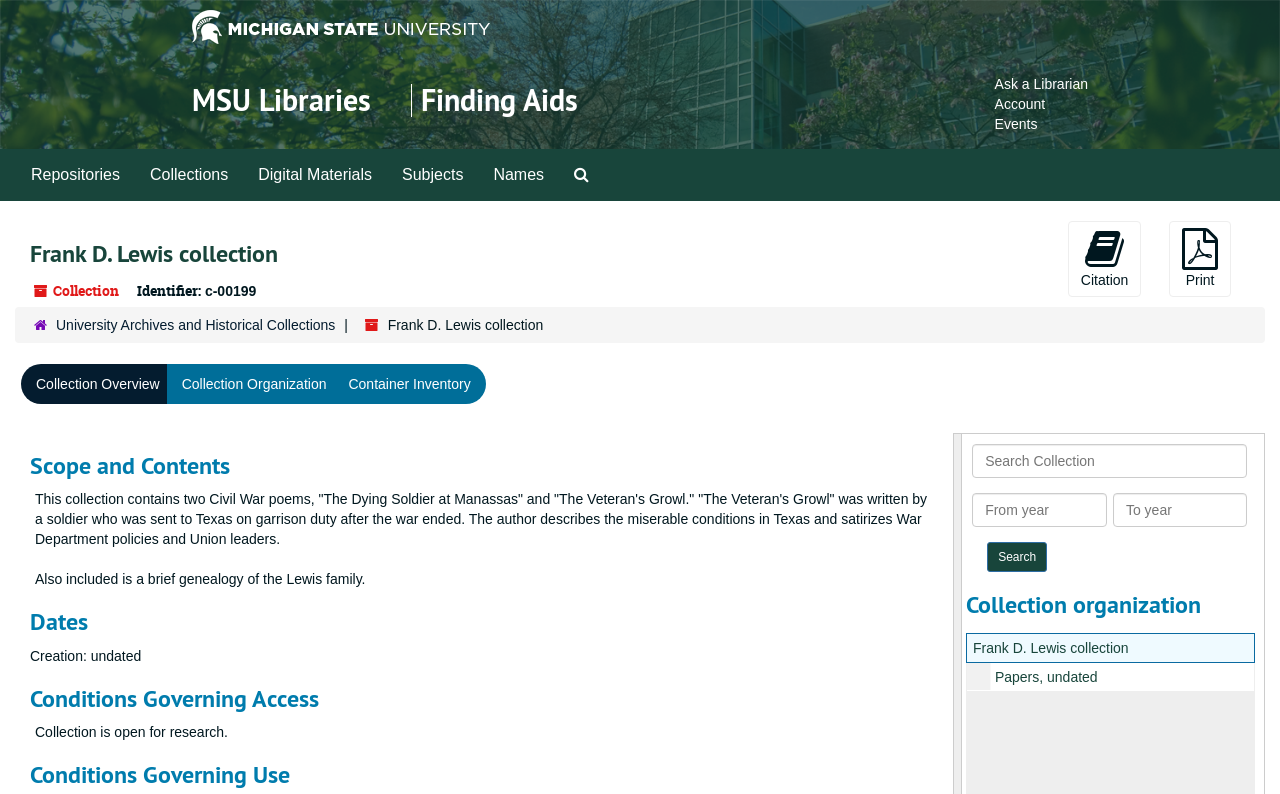Indicate the bounding box coordinates of the clickable region to achieve the following instruction: "Go to 'New Posts'."

None